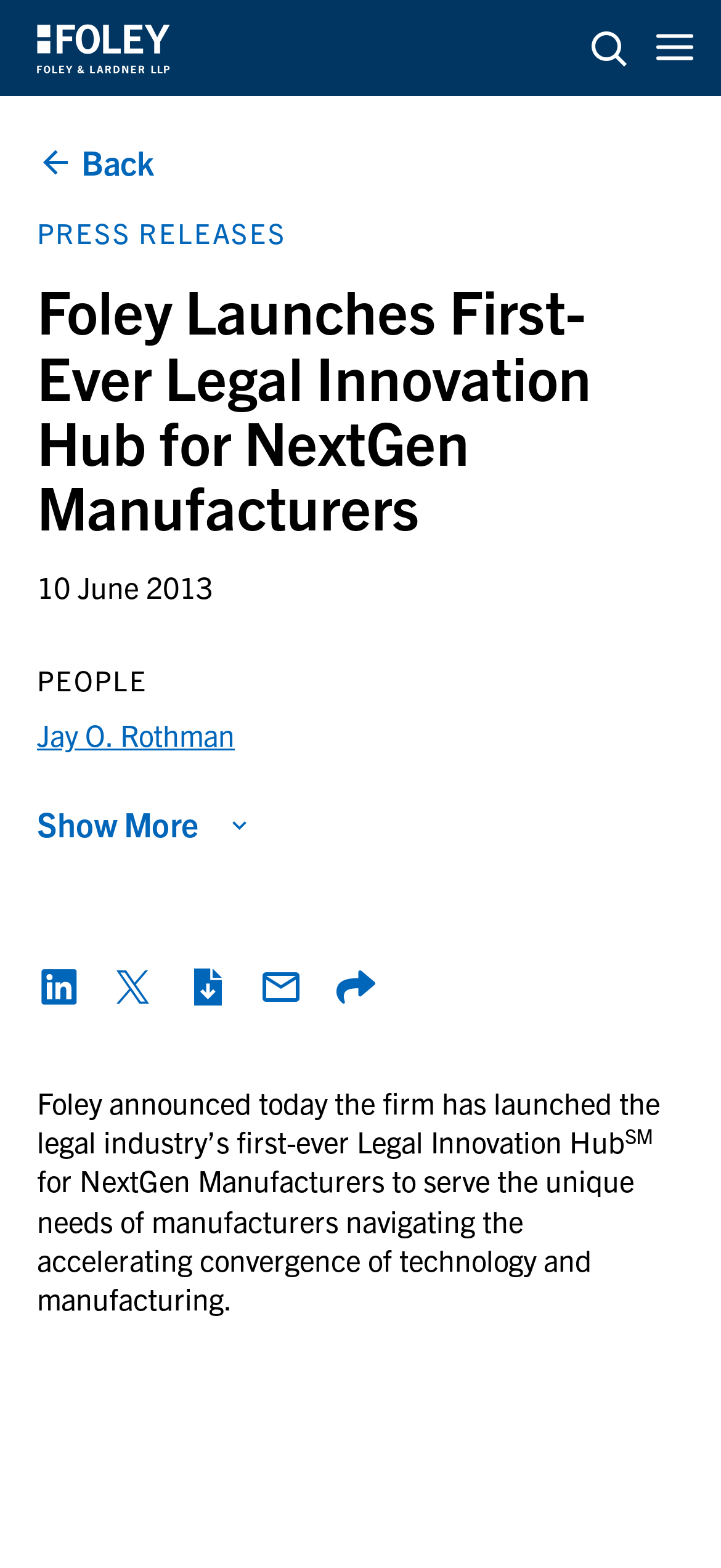What is the name of the person mentioned in the article?
Refer to the screenshot and respond with a concise word or phrase.

Jay O. Rothman